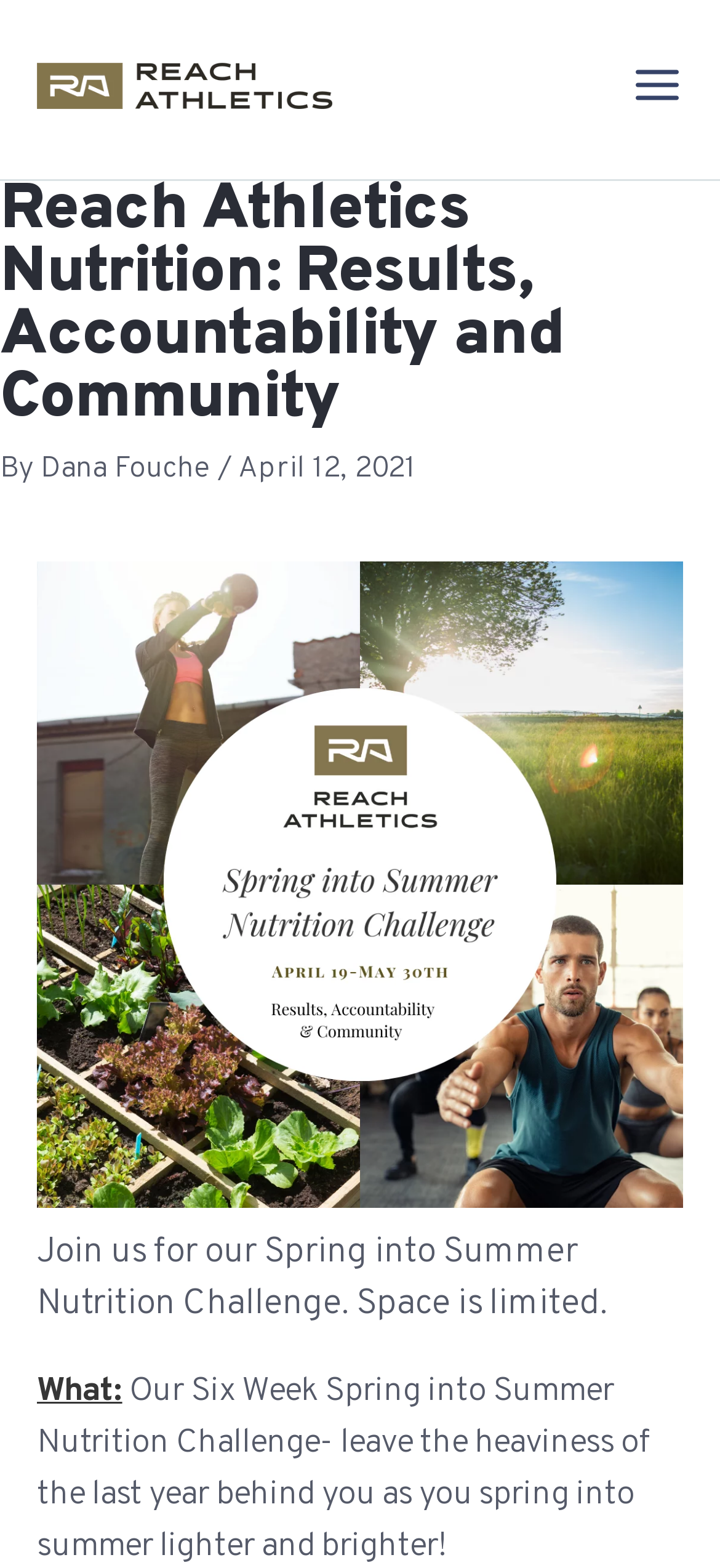What is the purpose of the webpage? Based on the image, give a response in one word or a short phrase.

To promote a nutrition challenge